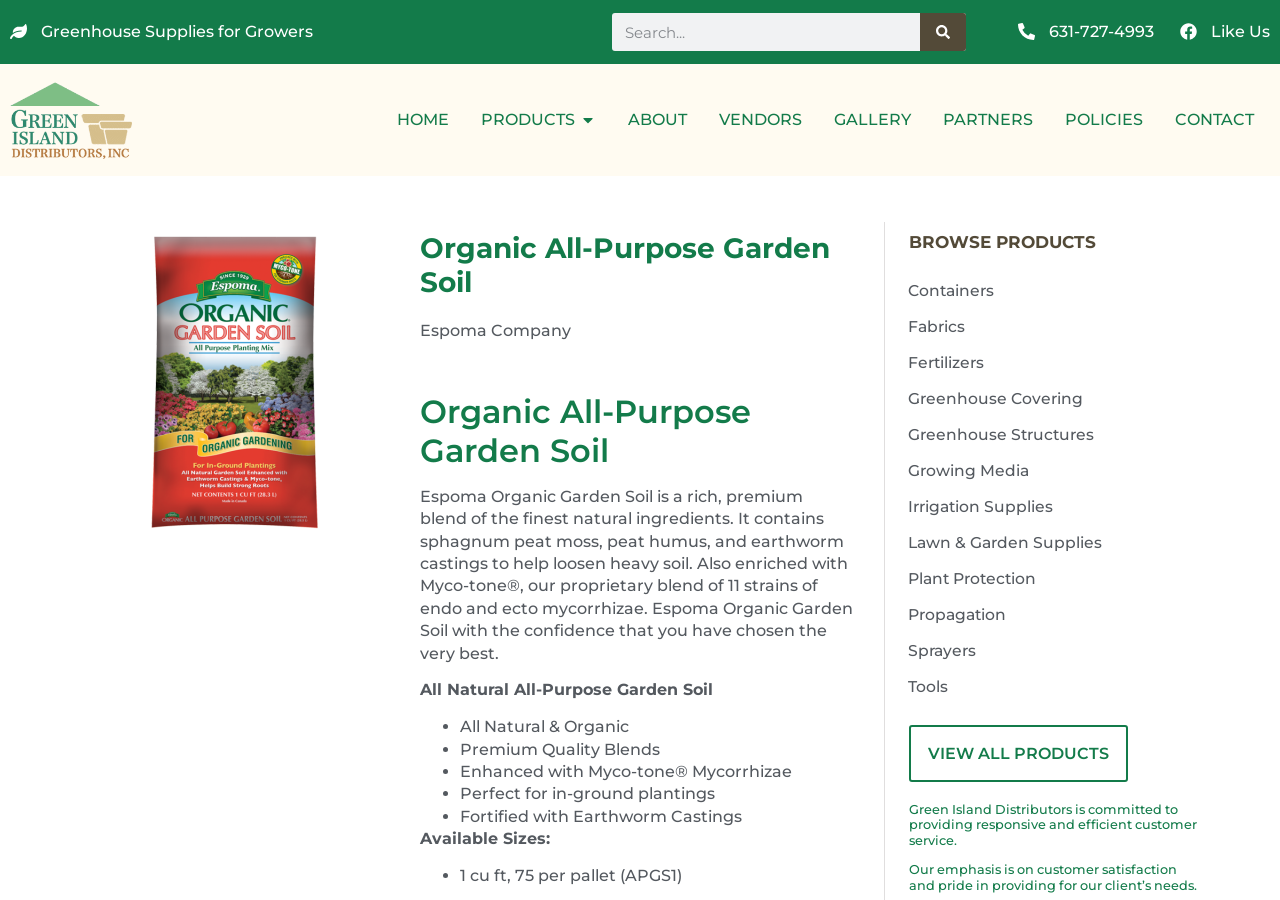Deliver a detailed narrative of the webpage's visual and textual elements.

The webpage is about Green Island Distributors, specifically showcasing their Organic All-Purpose Garden Soil product. At the top, there is a navigation menu with links to different sections of the website, including HOME, PRODUCTS, ABOUT, and CONTACT. Below the navigation menu, there is a search bar with a search button and a small icon.

On the left side of the page, there is a section with links to Greenhouse Supplies for Growers, a phone number, and a "Like Us" button. On the right side, there is a section with a heading "Organic All-Purpose Garden Soil" and a brief description of the product. Below this, there is a list of features and benefits of the product, including that it is all-natural and organic, premium quality, and enhanced with Myco-tone mycorrhizae.

Further down the page, there is a section with available sizes of the product, including 1 cu ft, 75 per pallet. On the right side of this section, there is a heading "BROWSE PRODUCTS" and a link to "VIEW ALL PRODUCTS". Below this, there is a paragraph about Green Island Distributors' commitment to customer service and satisfaction.

Throughout the page, there are several images, including a small icon in the search bar and possibly some product images, although the accessibility tree does not provide explicit information about these images.